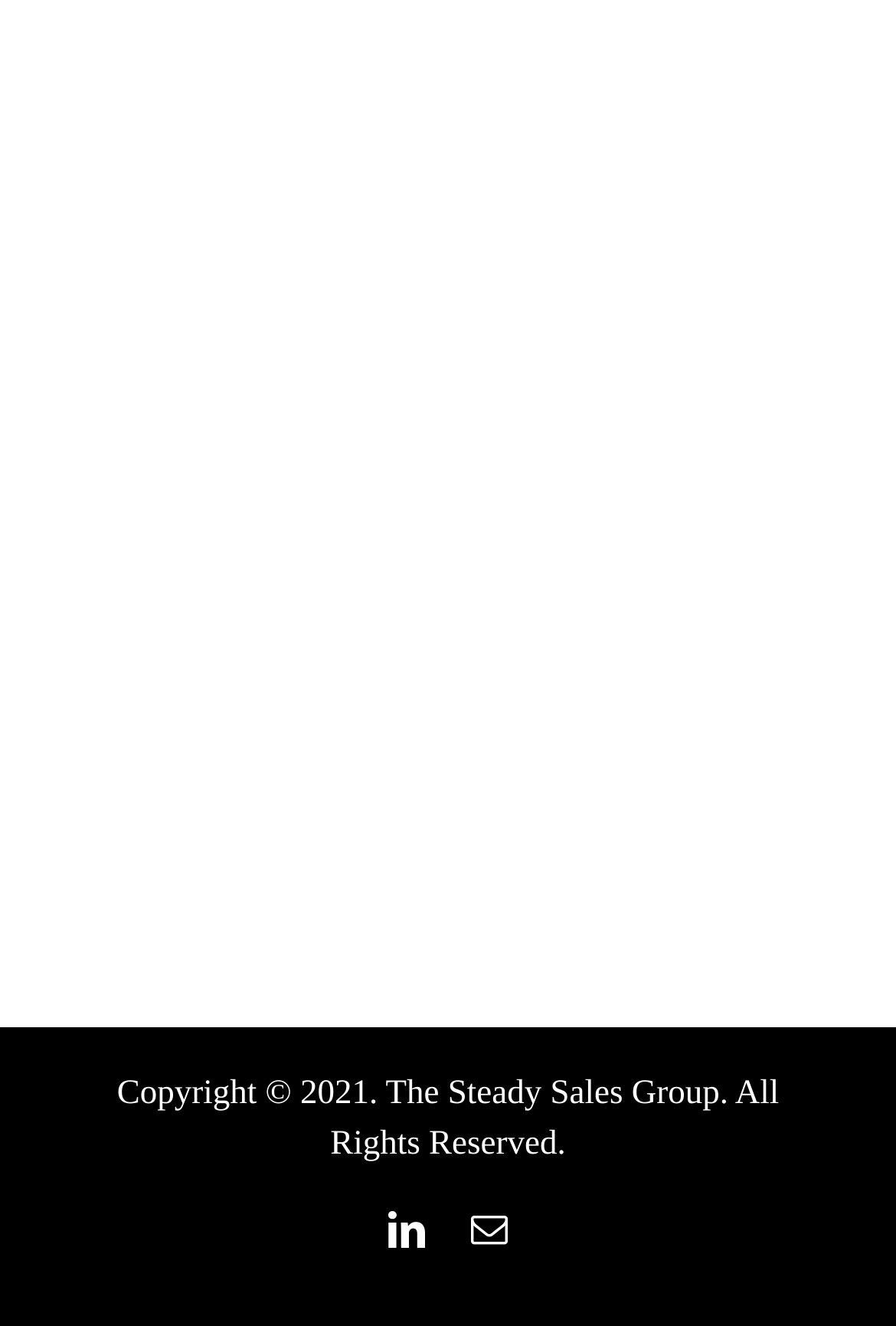What is the address of the company?
Look at the image and respond with a one-word or short-phrase answer.

89 SOUTH STREET, WILLIAMSBURG, MA 01096